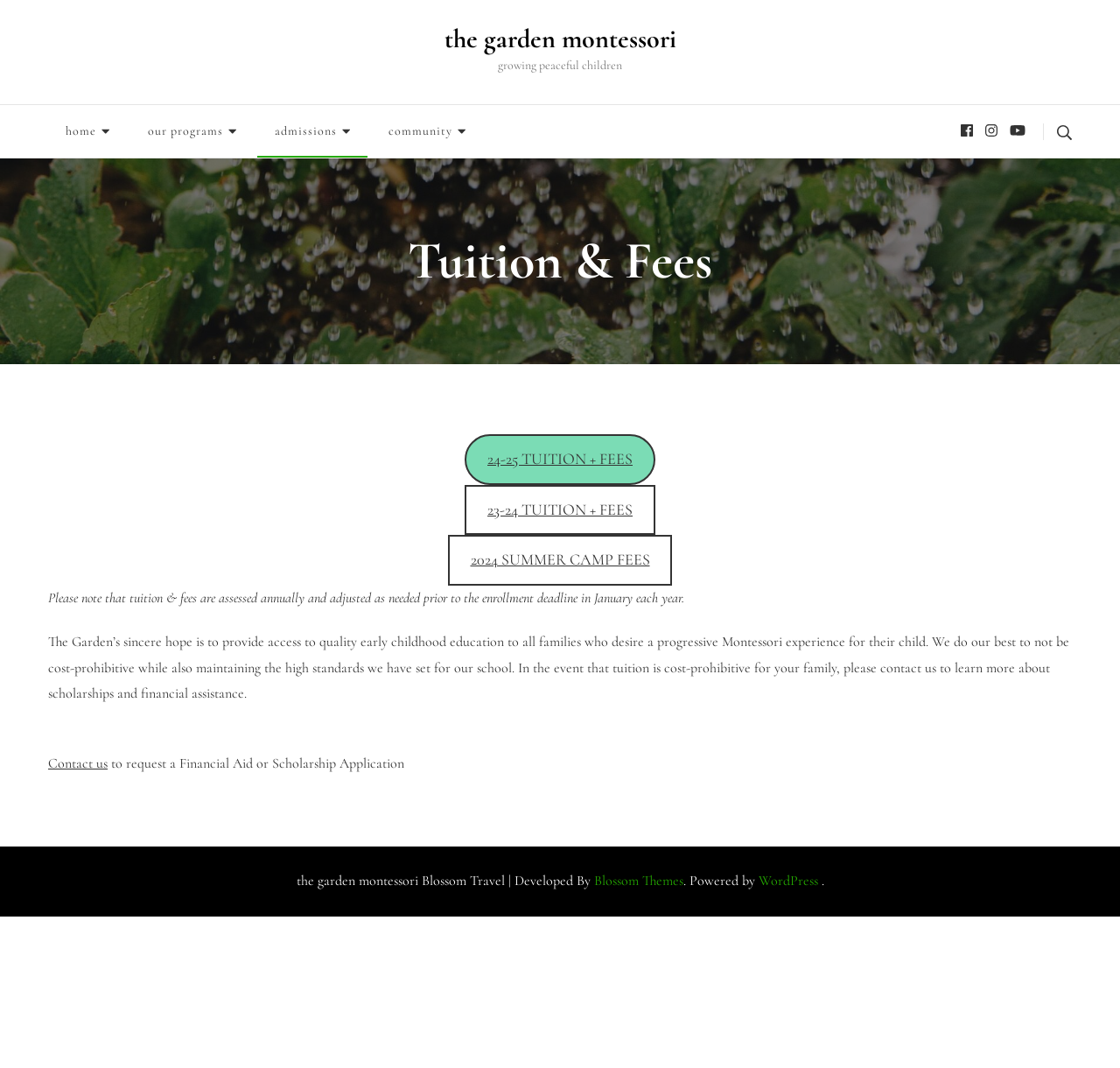Illustrate the webpage thoroughly, mentioning all important details.

The webpage is about Tuition and Fees at The Garden Montessori school. At the top, there is a navigation menu with links to different sections of the website, including "Home", "Contact", "Locations", "About", and more. Below the navigation menu, there is a heading that reads "Tuition & Fees" in a prominent font.

The main content of the page is divided into sections. The first section has links to different tuition and fee schedules, including "24-25 TUITION + FEES", "23-24 TUITION + FEES", and "2024 SUMMER CAMP FEES". Below these links, there is a paragraph of text that explains how tuition and fees are assessed annually and adjusted as needed.

The next section has a longer paragraph of text that discusses the school's philosophy on providing access to quality early childhood education and its efforts to make tuition affordable for all families. There is also a link to "Contact us" to learn more about scholarships and financial assistance.

At the bottom of the page, there is a footer section with links to the school's social media profiles, a copyright notice, and a mention of the website's development and hosting.

Throughout the page, there are no images, but there are many links to different sections of the website and external resources. The layout is clean and easy to navigate, with clear headings and concise text.